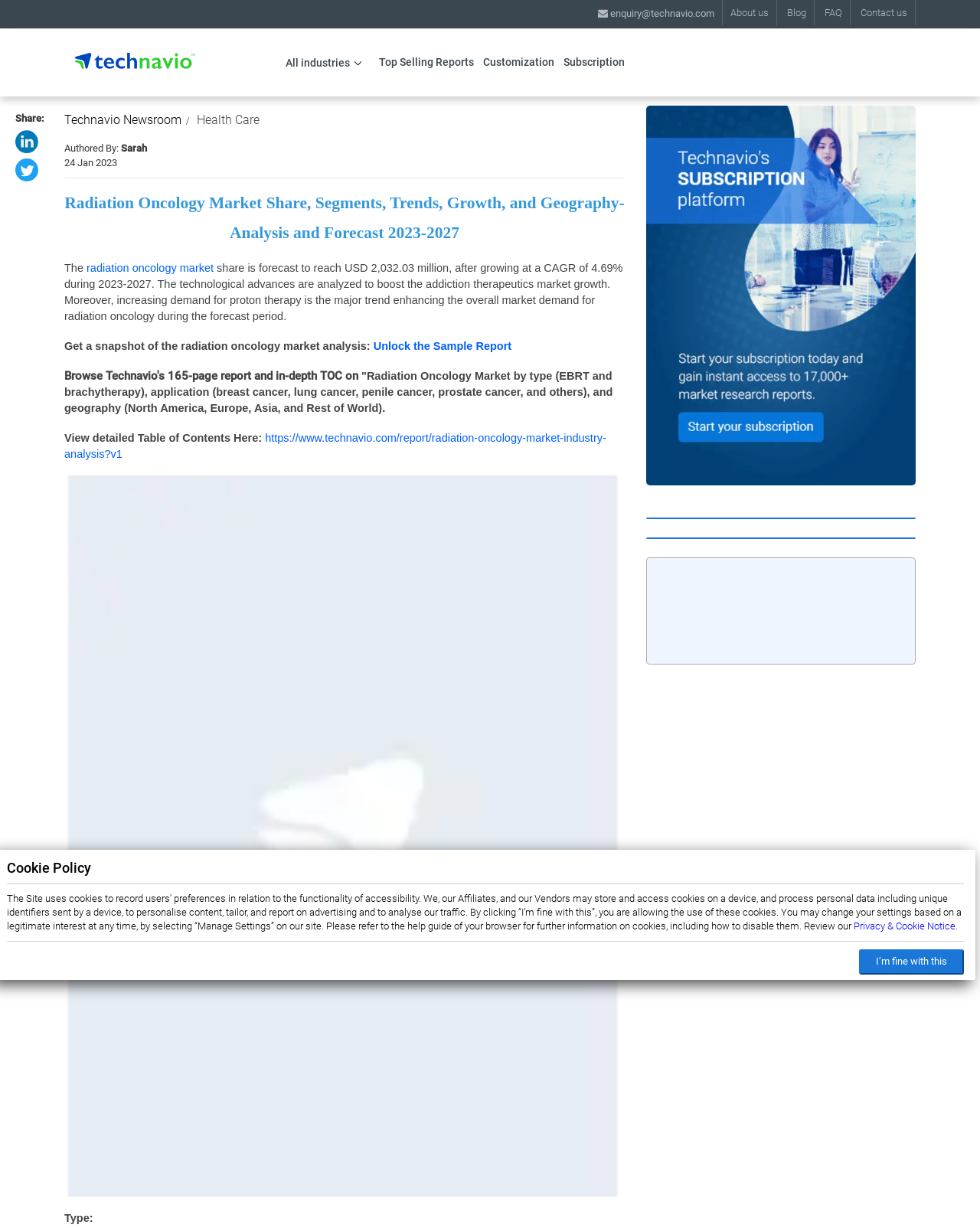What is the author of the report?
Utilize the information in the image to give a detailed answer to the question.

I found the answer by looking at the static text element with the text 'Authored By:' and the adjacent static text element with the text 'Sarah'. This suggests that Sarah is the author of the report.